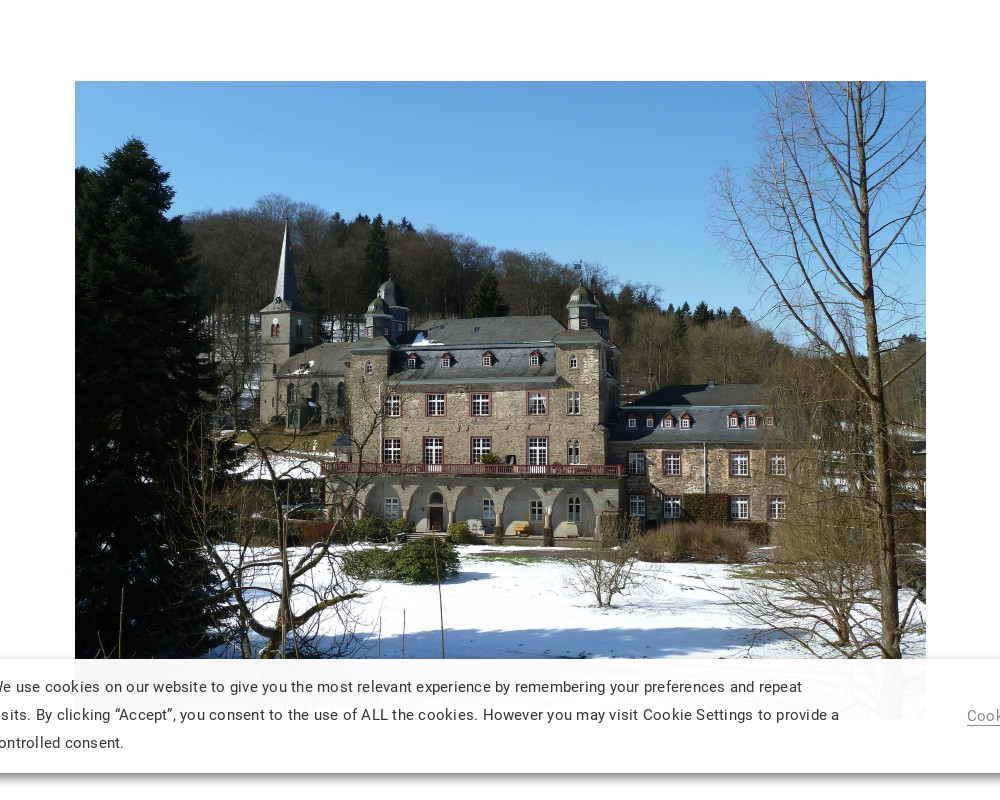What is the shape of the roof?
Carefully examine the image and provide a detailed answer to the question.

The caption describes the roof as steeply pitched, which suggests that the roof has a sharp angle and is not flat or slightly sloping.